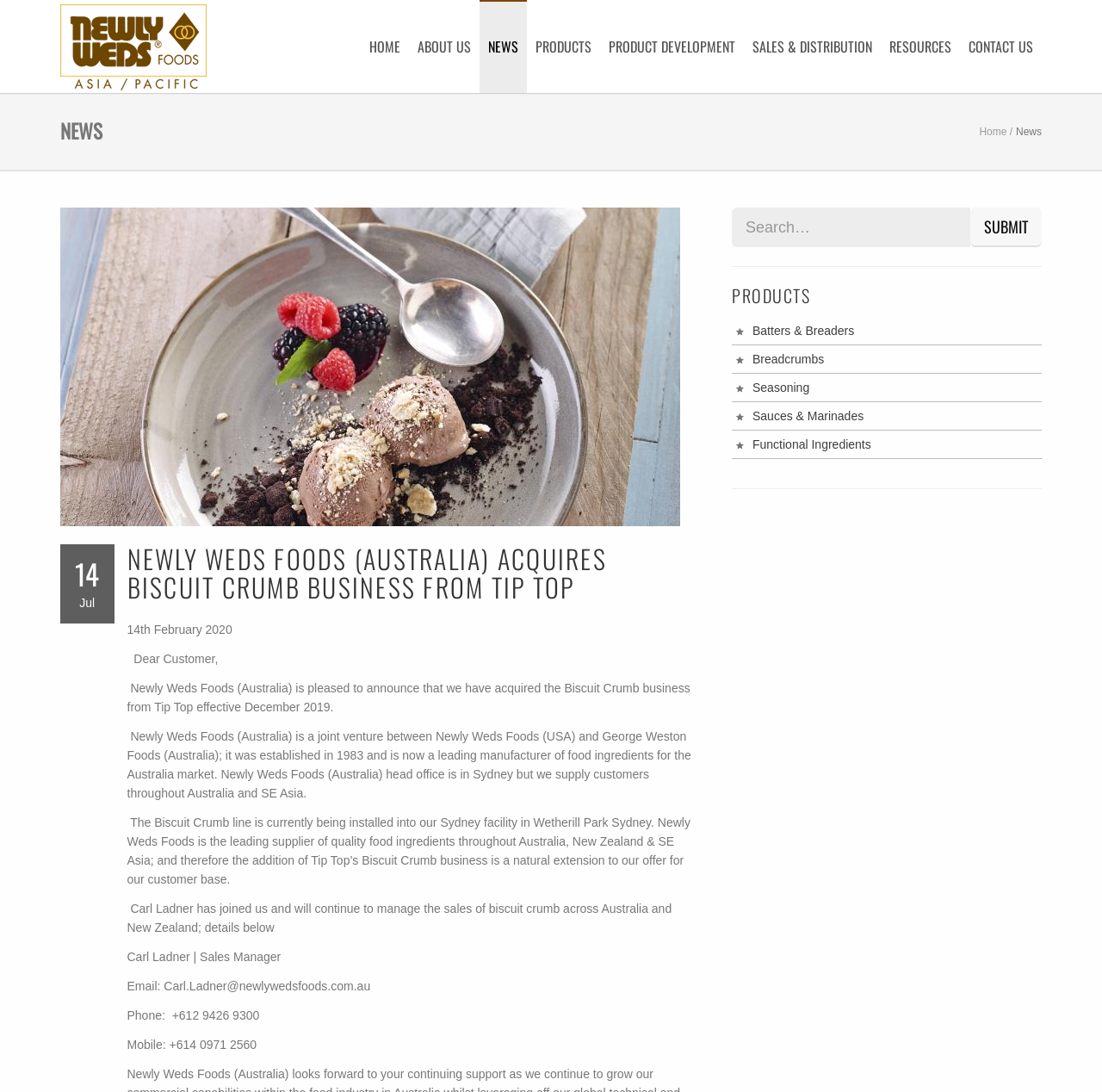What is the latest news about?
From the details in the image, answer the question comprehensively.

The latest news is obtained from the heading 'NEWLY WEDS FOODS (AUSTRALIA) ACQUIRES BISCUIT CRUMB BUSINESS FROM TIP TOP' which is the main content of the webpage.